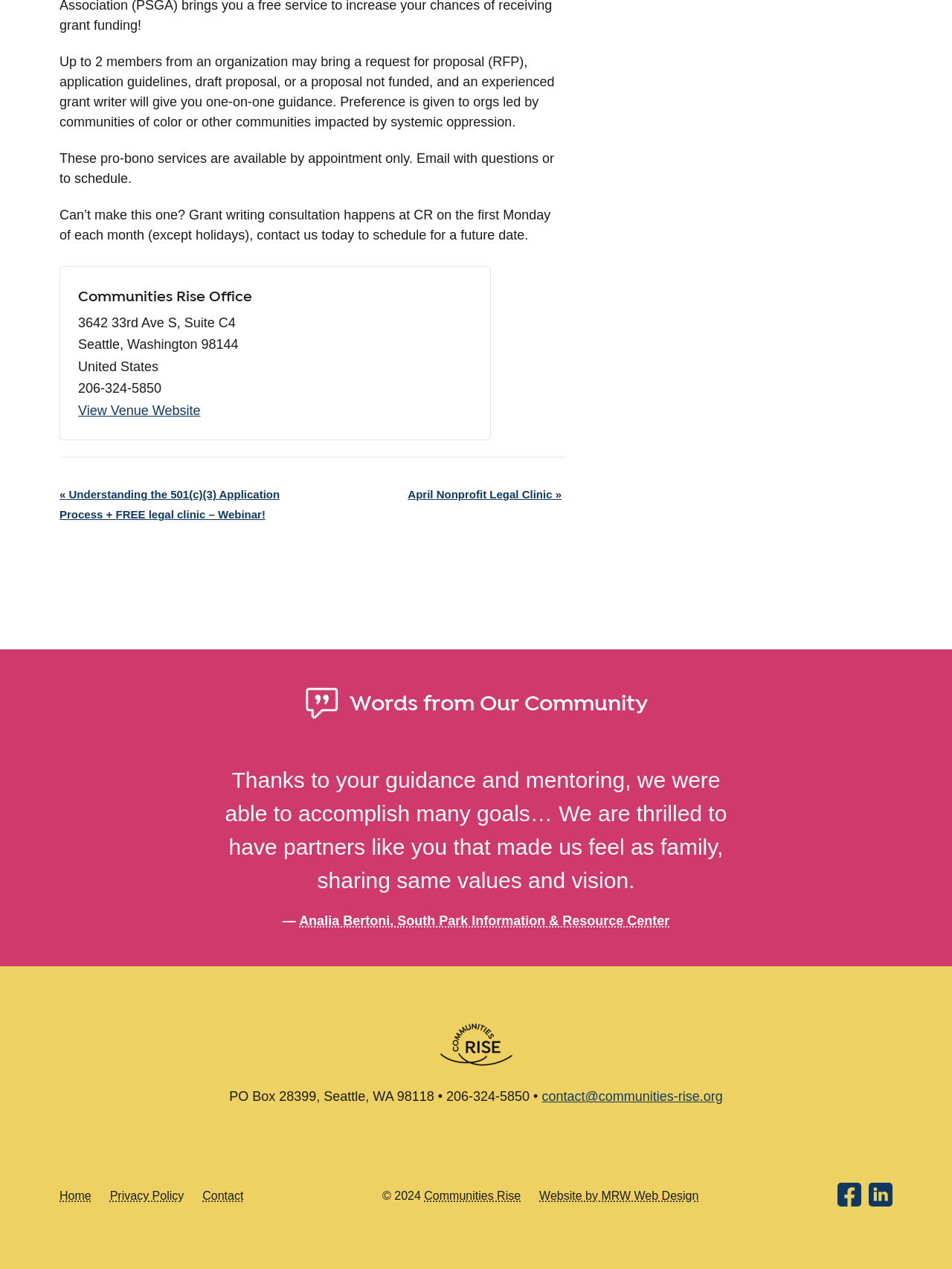Based on the element description "April 18, 2024", predict the bounding box coordinates of the UI element.

None